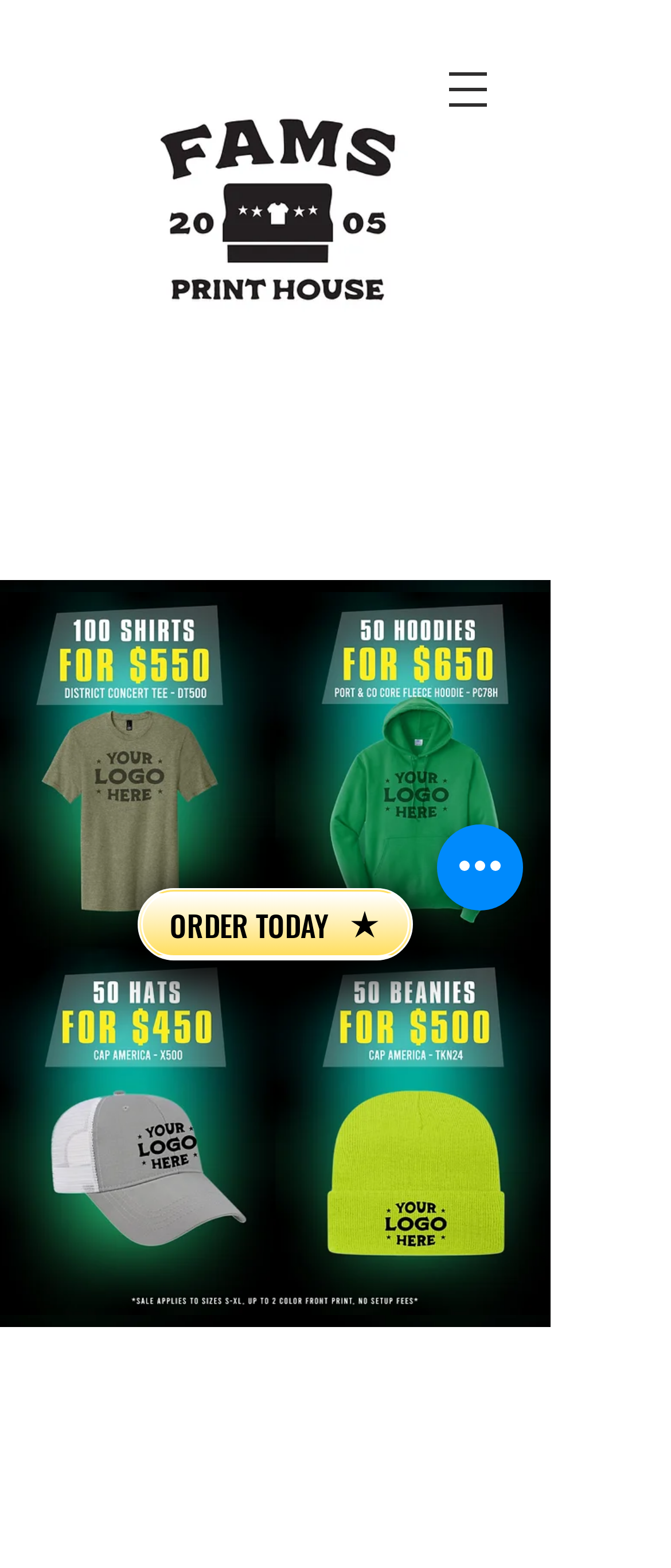Can you give a comprehensive explanation to the question given the content of the image?
How many social media links are there?

There are three social media links, namely Instagram, Facebook, and TikTok, which are part of the 'Social Bar' list.